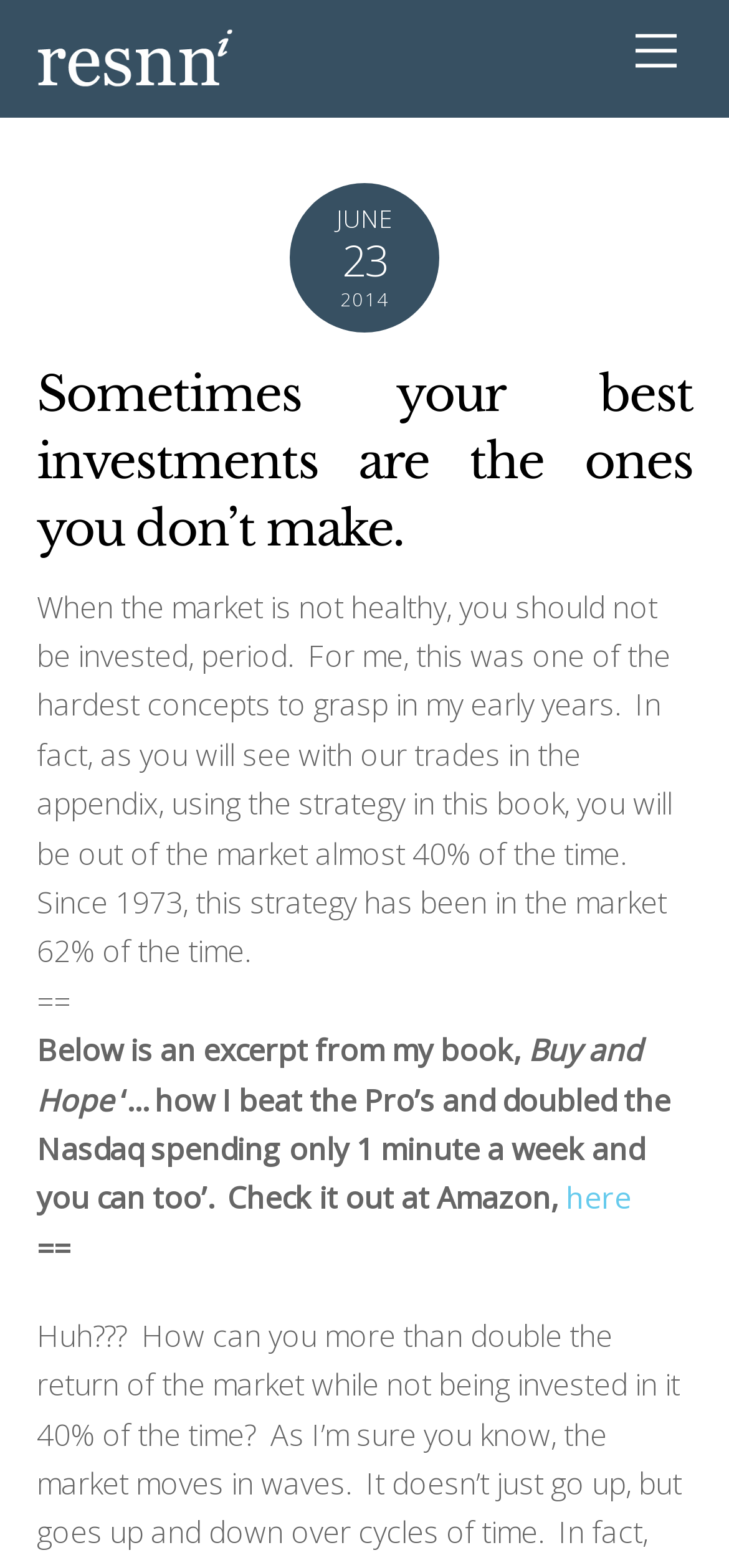Create an in-depth description of the webpage, covering main sections.

The webpage appears to be a blog post or article from RESNN Investments. At the top right corner, there is a "Menu" link. On the top left, there is a logo or image of "Resnn Investment Advisor Protection Diversification" with a timestamp of June 23, 2014, below it.

The main content of the webpage is a heading that reads "Sometimes your best investments are the ones you don’t make." Below this heading, there is a paragraph of text that discusses the importance of not investing in an unhealthy market. The text explains that the author found this concept difficult to grasp in their early years and provides some statistics on the effectiveness of their strategy.

Further down, there is a section that appears to be an excerpt from a book, with a title "Buy and Hope" and a promotional text that encourages readers to check out the book on Amazon. There is a link to Amazon labeled "here".

At the bottom of the page, there is a "Back to top" link, which suggests that the webpage may have a longer content that is not visible in this screenshot.